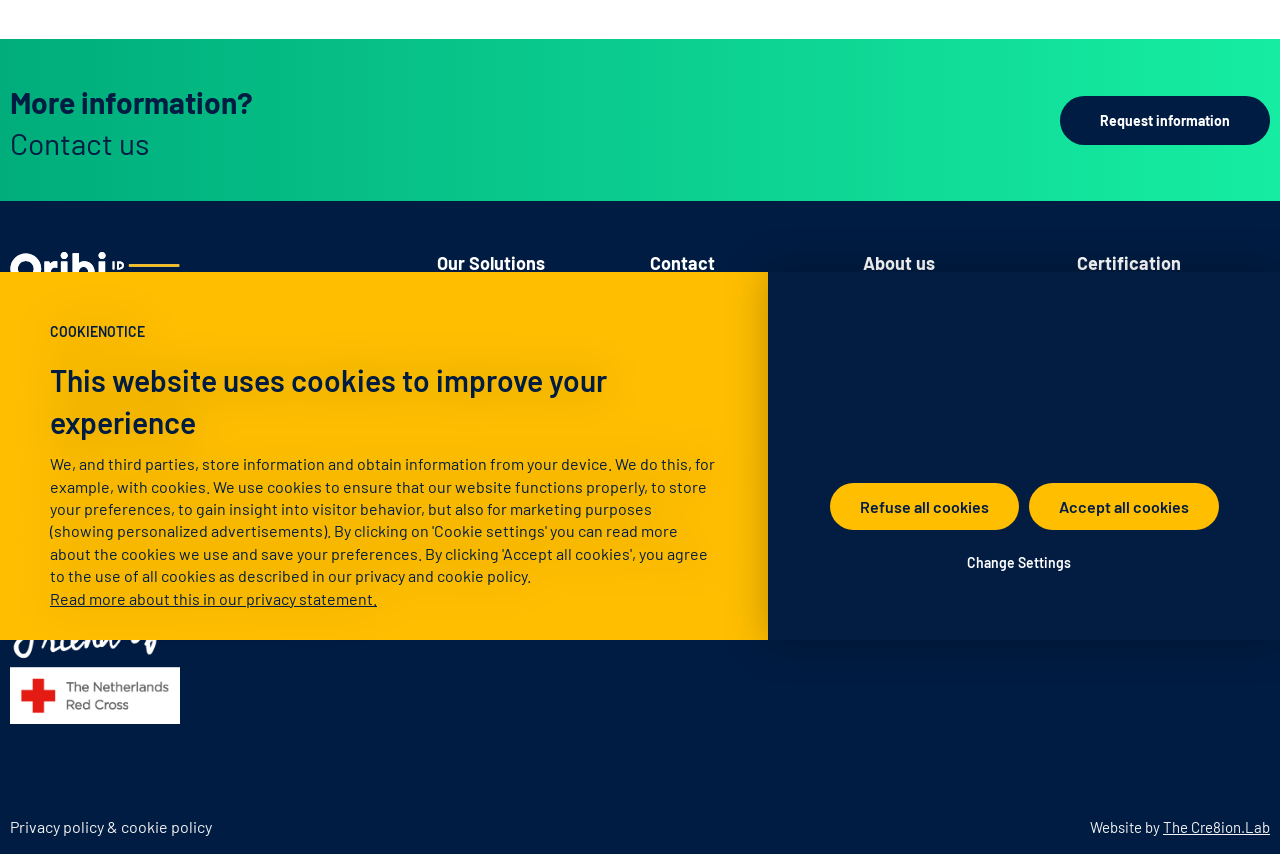Based on the provided description, "sales@oribi.nl", find the bounding box of the corresponding UI element in the screenshot.

[0.044, 0.634, 0.121, 0.656]